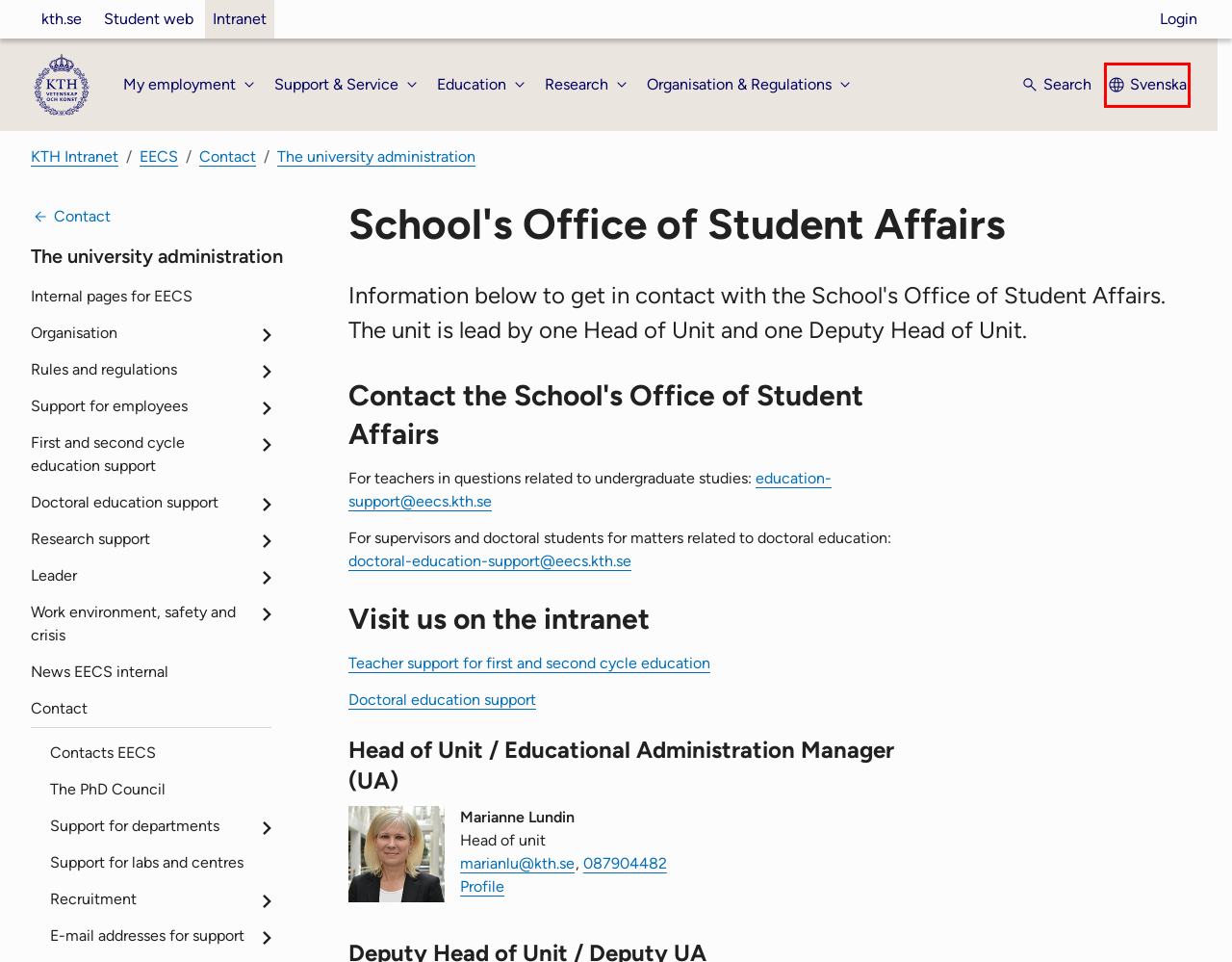Inspect the screenshot of a webpage with a red rectangle bounding box. Identify the webpage description that best corresponds to the new webpage after clicking the element inside the bounding box. Here are the candidates:
A. KTH | Marianne Lundin
B. KTH Intranet |  KTH Intranet
C. KTH | Tove Sundin
D. KTH | Matilda Kjellqvist Videla
E. KTH - Sweden’s largest technical university |  KTH
F. Contact KTH |  KTH
G. Student web |  Student
H. Utbildningskansli |  EECS internsidor

H